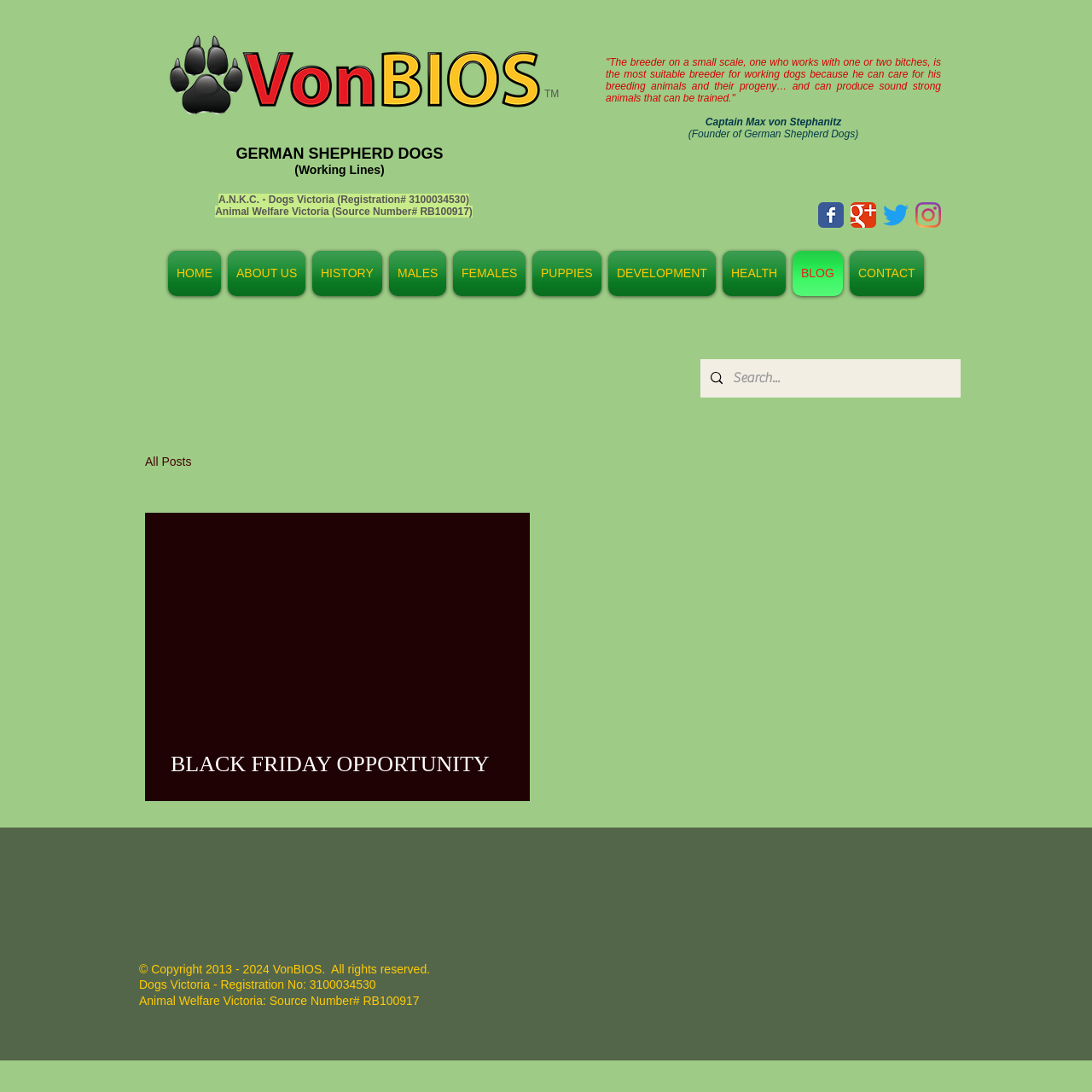What is the registration number of Dogs Victoria?
Use the information from the screenshot to give a comprehensive response to the question.

The registration number of Dogs Victoria can be found at the bottom of the webpage, which states 'Dogs Victoria - Registration No: 3100034530'.